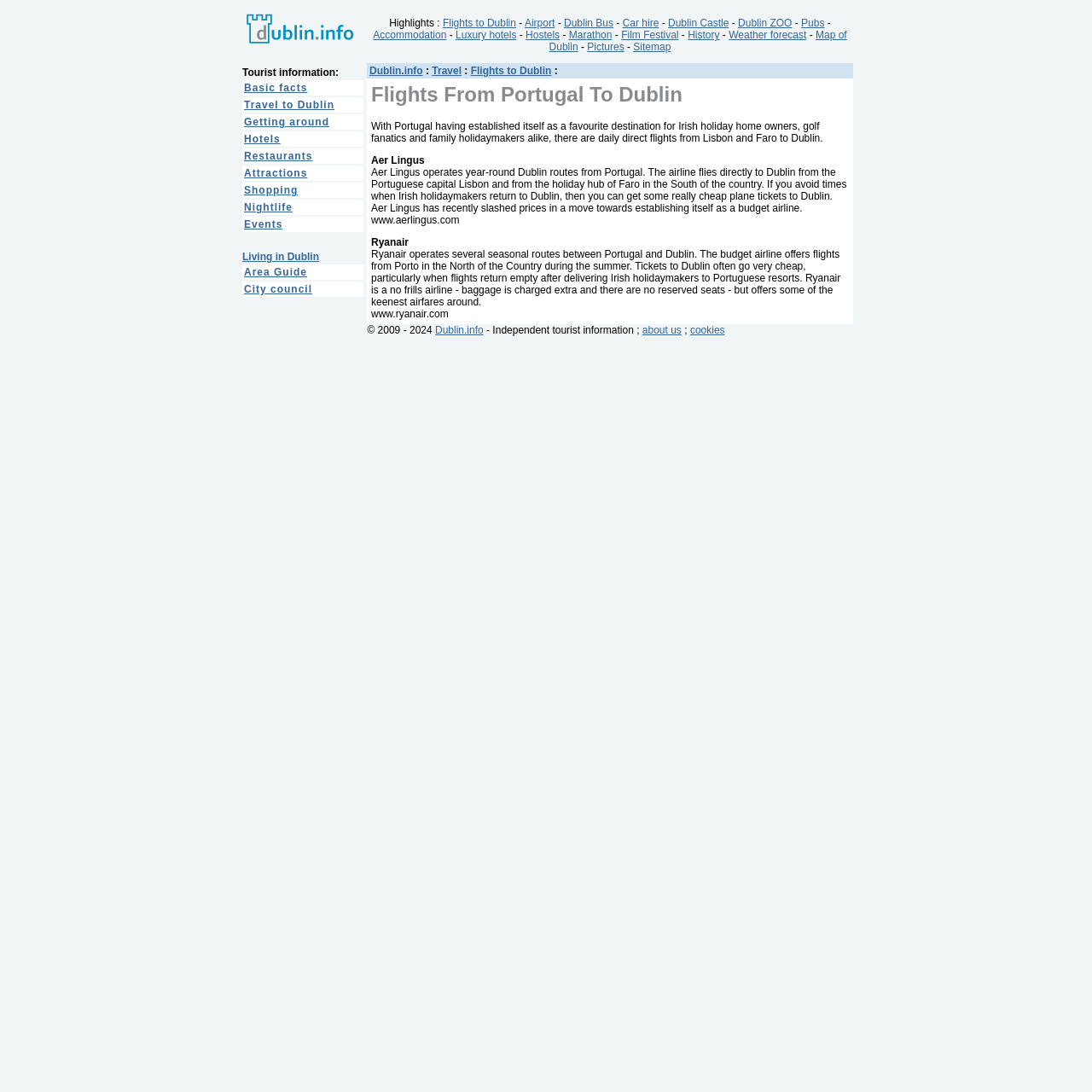Determine the bounding box coordinates of the clickable region to follow the instruction: "Learn about Travel to Dublin".

[0.223, 0.091, 0.306, 0.102]